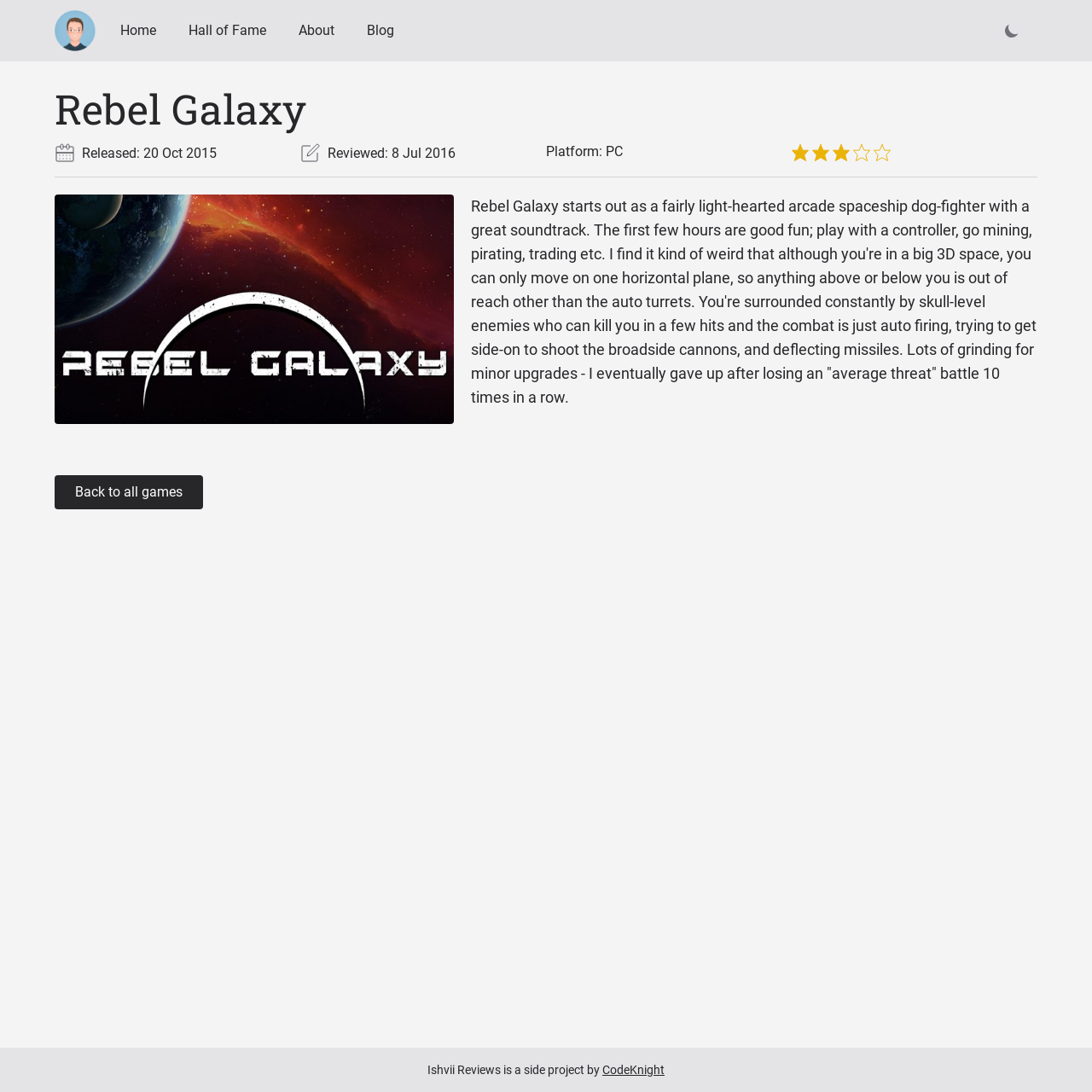What is the platform of the game?
Relying on the image, give a concise answer in one word or a brief phrase.

PC